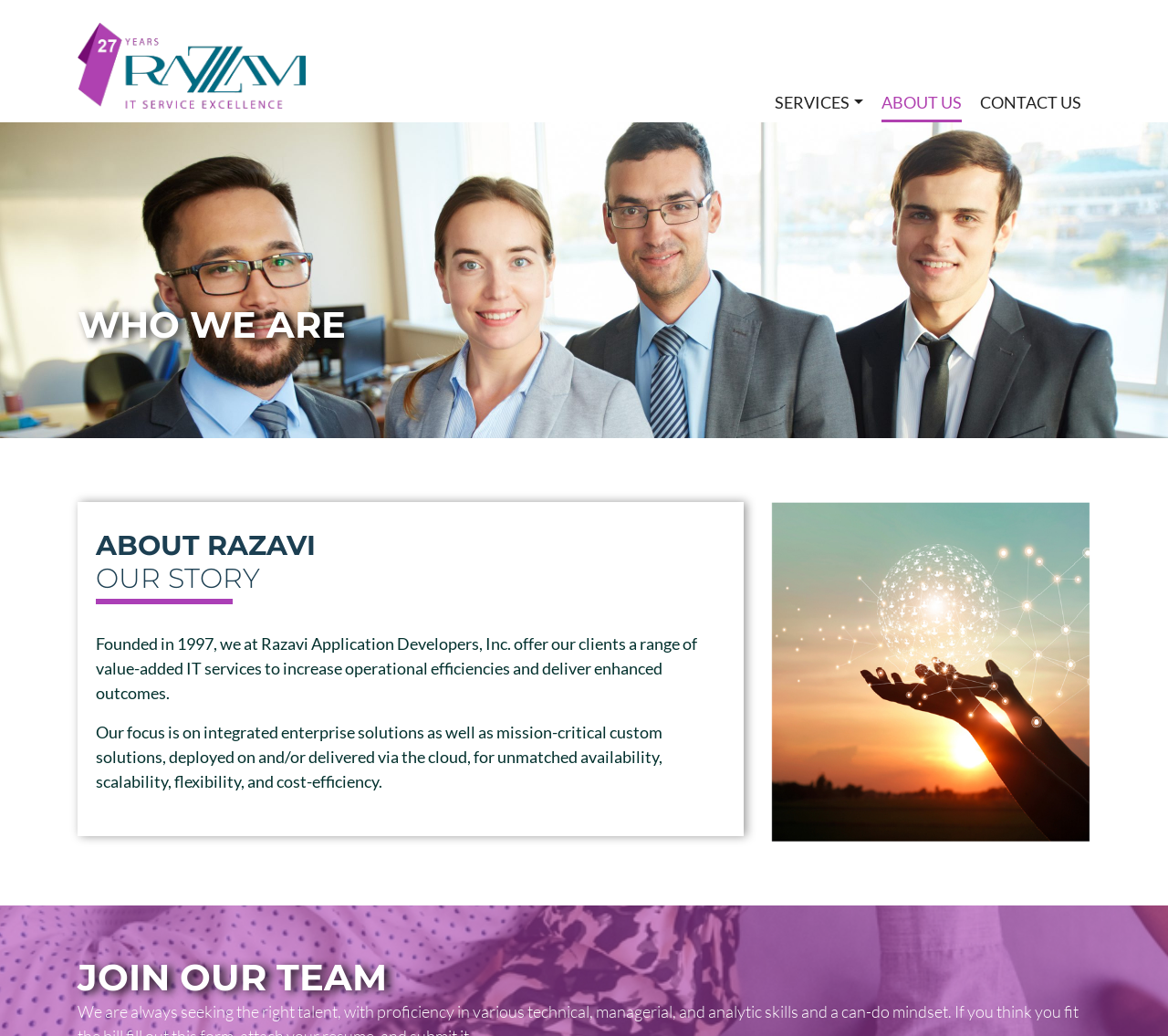Determine which piece of text is the heading of the webpage and provide it.

WHO WE ARE